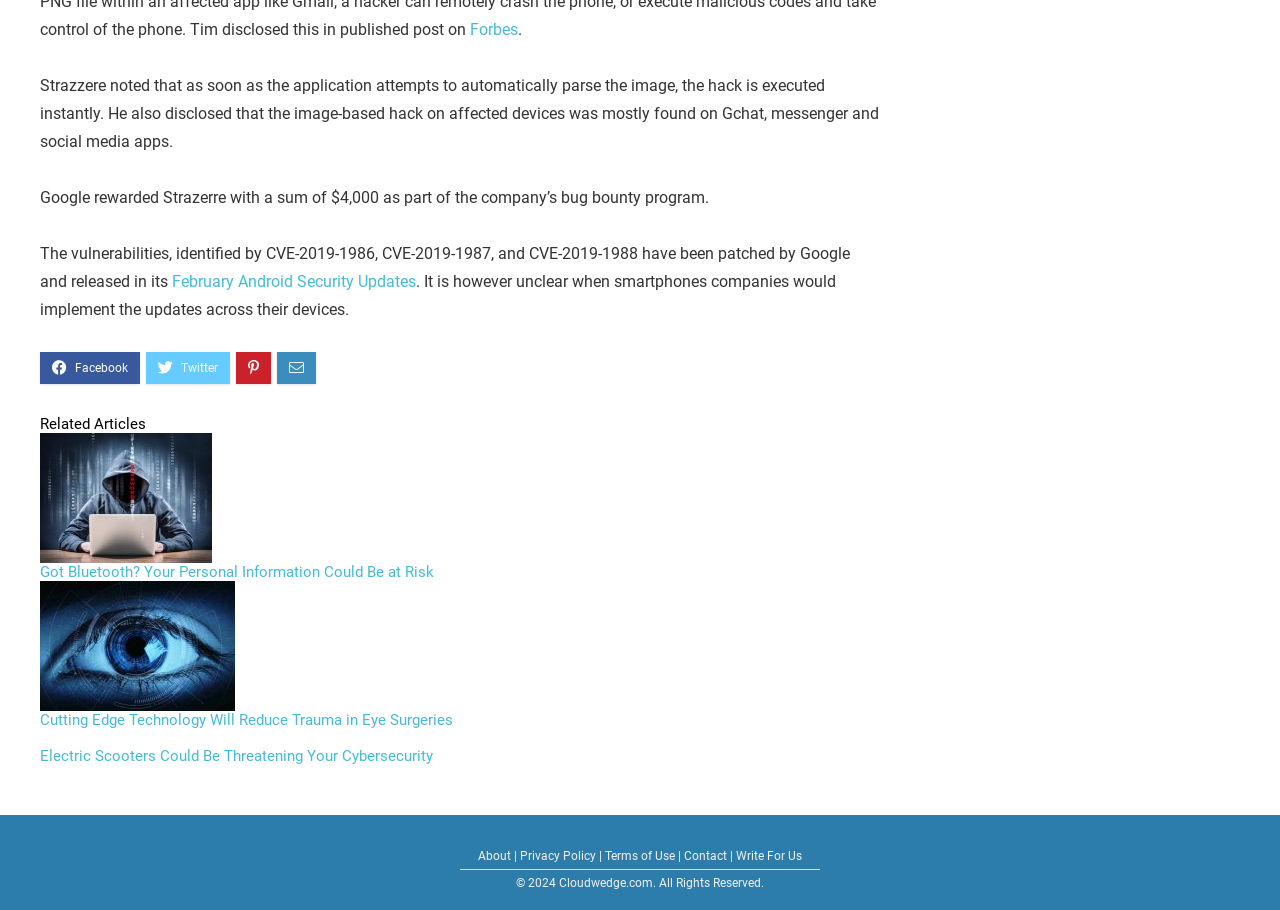Respond to the question below with a single word or phrase: What is the format of the links at the bottom?

Image links